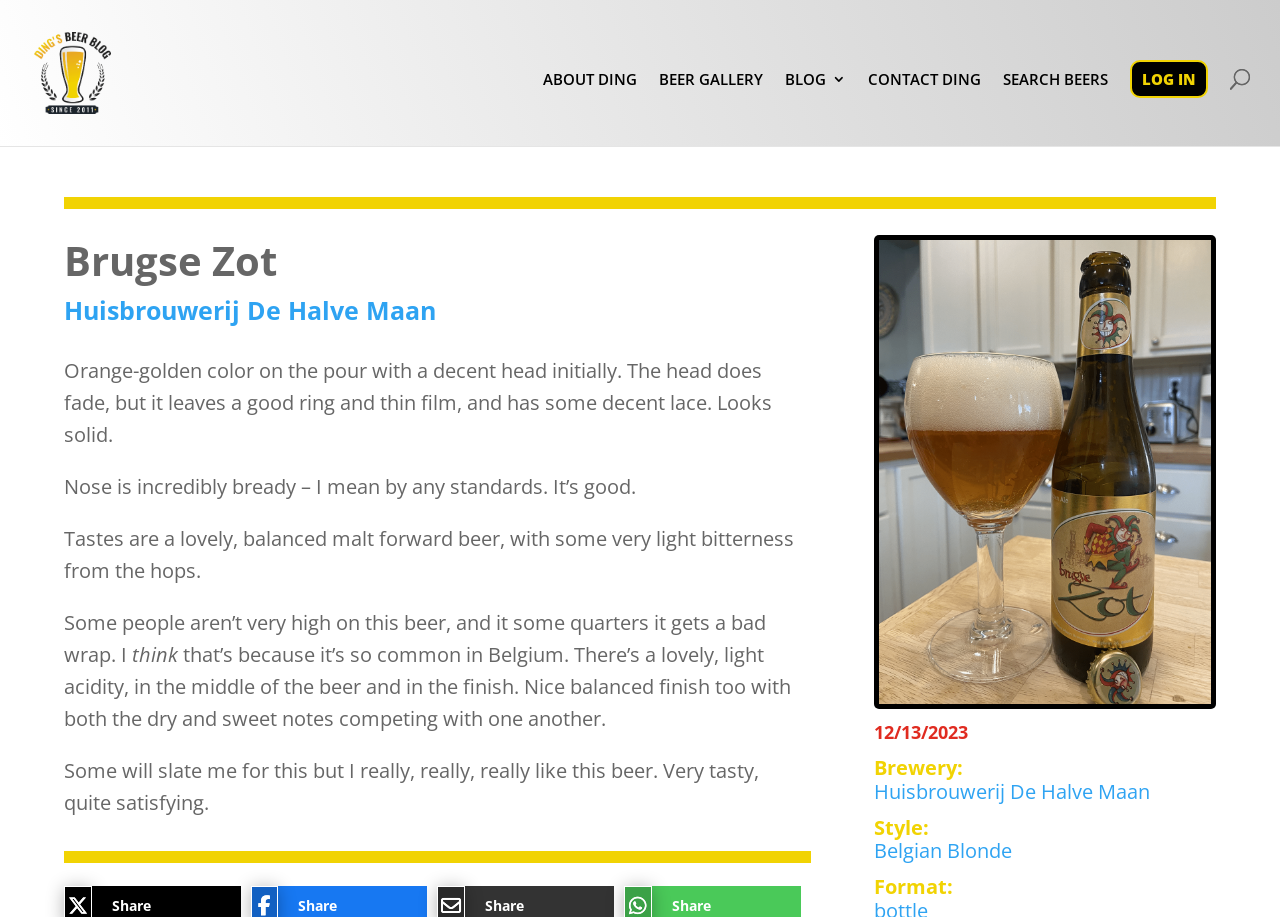Please identify the bounding box coordinates for the region that you need to click to follow this instruction: "view Belgian Blonde beer style".

[0.683, 0.913, 0.791, 0.943]